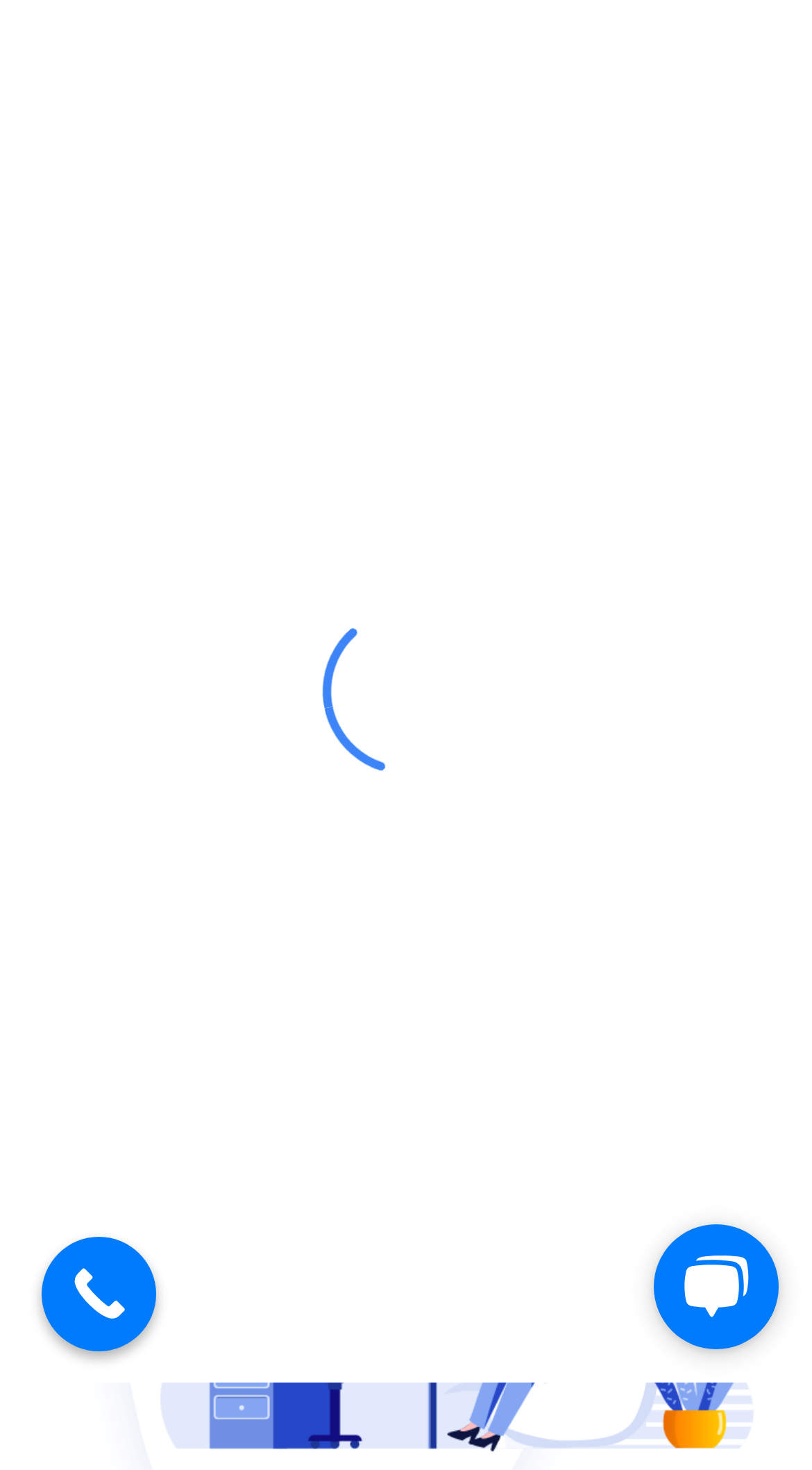Bounding box coordinates must be specified in the format (top-left x, top-left y, bottom-right x, bottom-right y). All values should be floating point numbers between 0 and 1. What are the bounding box coordinates of the UI element described as: Home

[0.31, 0.333, 0.415, 0.359]